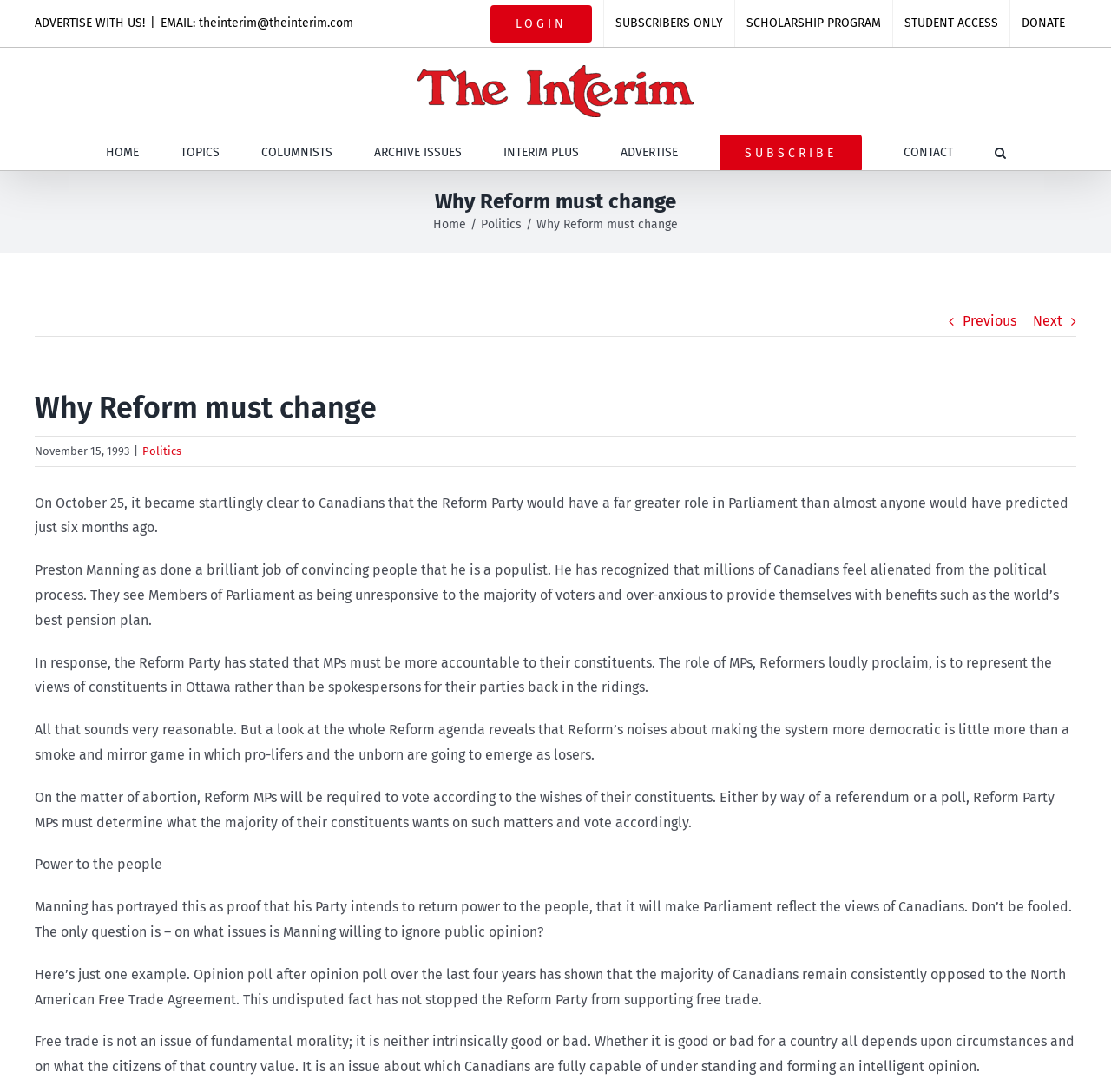Provide an in-depth description of the elements and layout of the webpage.

This webpage appears to be an article from an online publication called "The Interim". At the top of the page, there is a navigation menu with links to "LOGIN", "SUBSCRIBERS ONLY", "SCHOLARSHIP PROGRAM", "STUDENT ACCESS", and "DONATE". Below this, there is a logo of "The Interim" accompanied by a link to the homepage.

The main content of the page is divided into two sections. The top section contains a title bar with a heading "Why Reform must change" and links to "Home" and "Politics". There are also navigation links to "Previous" and "Next" articles.

The main article begins below this title bar, with a heading "Why Reform must change" and a date "November 15, 1993". The article is divided into several paragraphs, discussing the Reform Party's role in Parliament and its stance on various issues, including abortion and free trade. The text is dense and informative, with no images or other multimedia elements.

At the bottom of the page, there is another navigation menu with links to "HOME", "TOPICS", "COLUMNISTS", "ARCHIVE ISSUES", "INTERIM PLUS", "ADVERTISE", "SUBSCRIBE", and "CONTACT". There is also a search button.